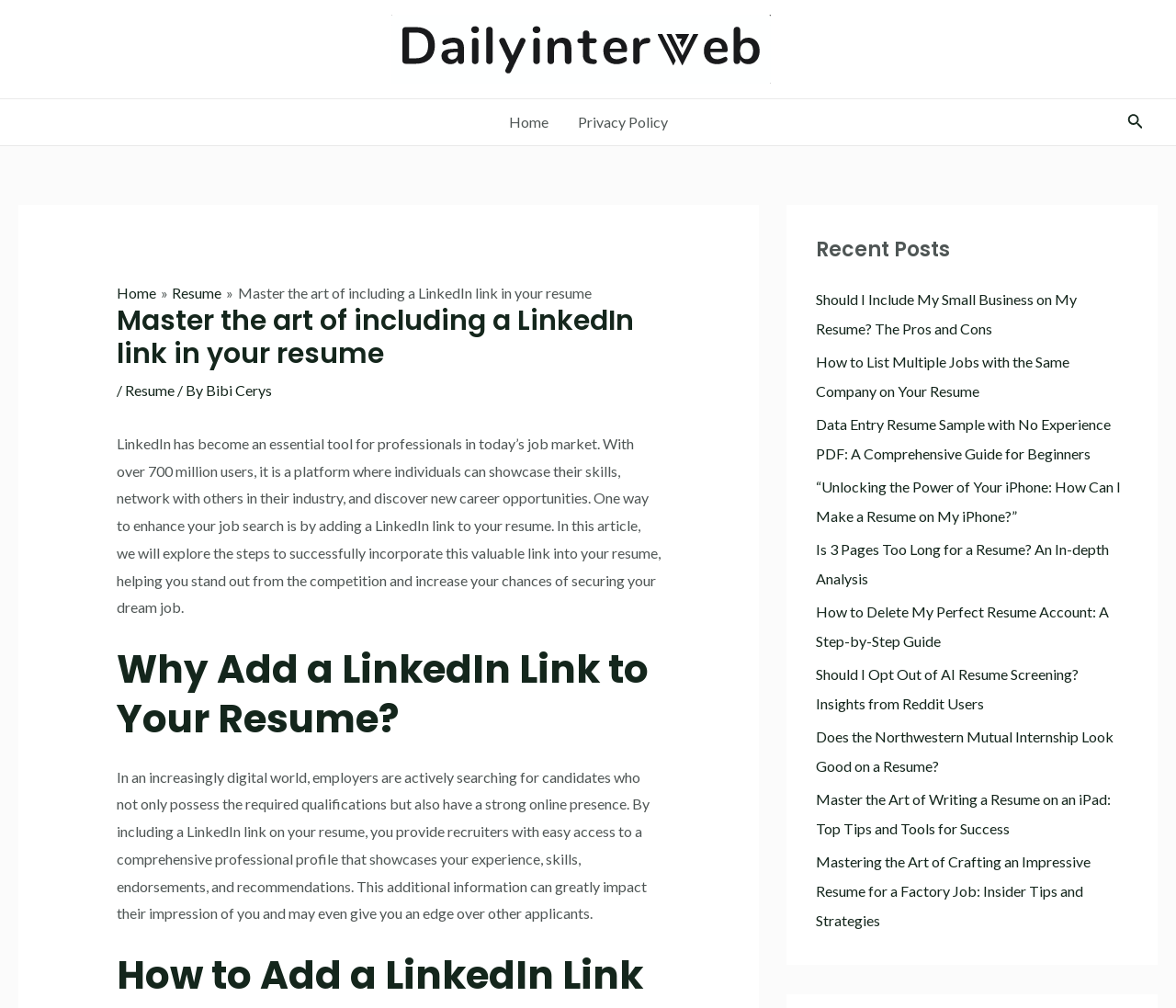Highlight the bounding box coordinates of the element that should be clicked to carry out the following instruction: "Visit the 'Resume' page". The coordinates must be given as four float numbers ranging from 0 to 1, i.e., [left, top, right, bottom].

[0.146, 0.282, 0.189, 0.299]